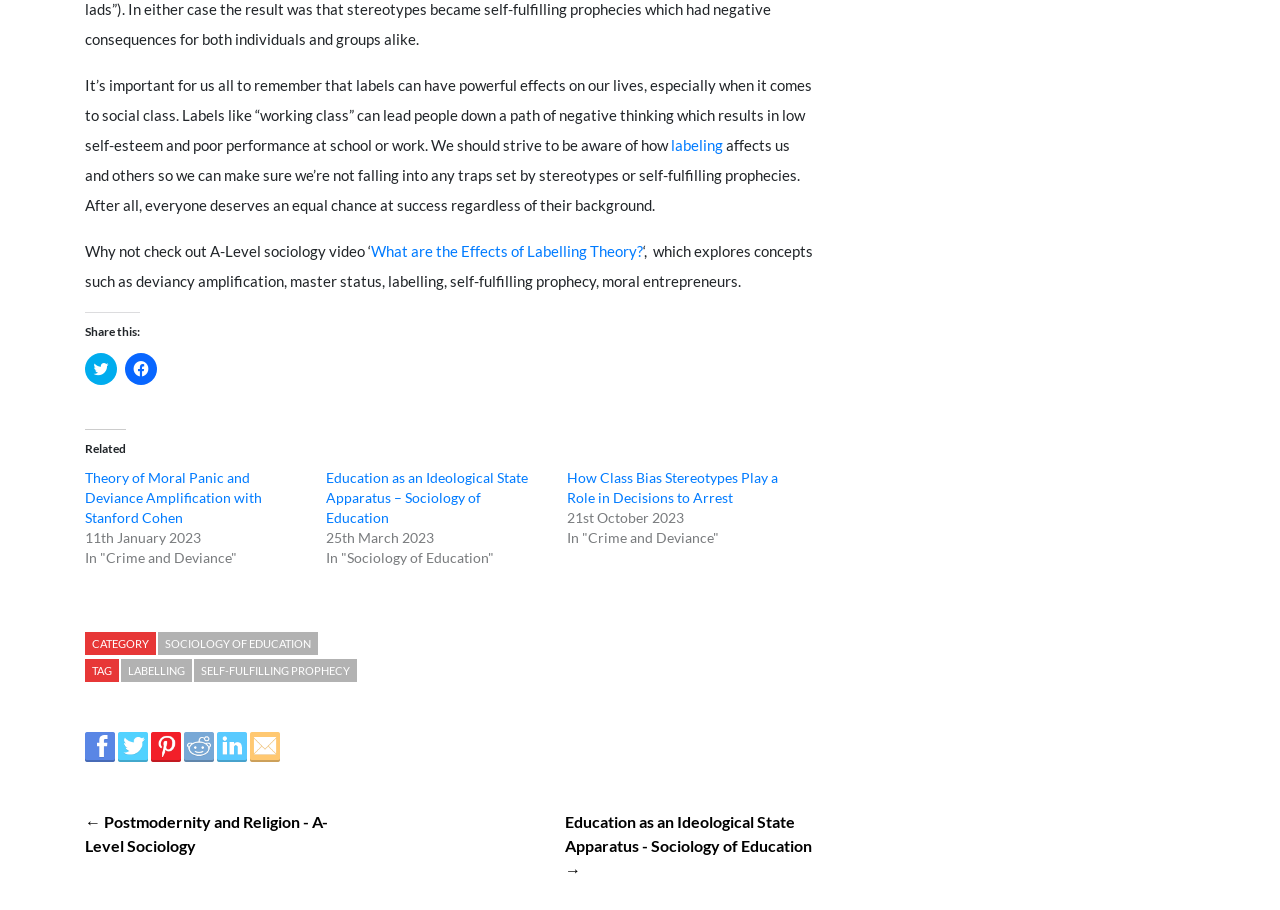Determine the bounding box coordinates of the element that should be clicked to execute the following command: "Explore related topic on theory of moral panic and deviance amplification".

[0.066, 0.516, 0.205, 0.578]